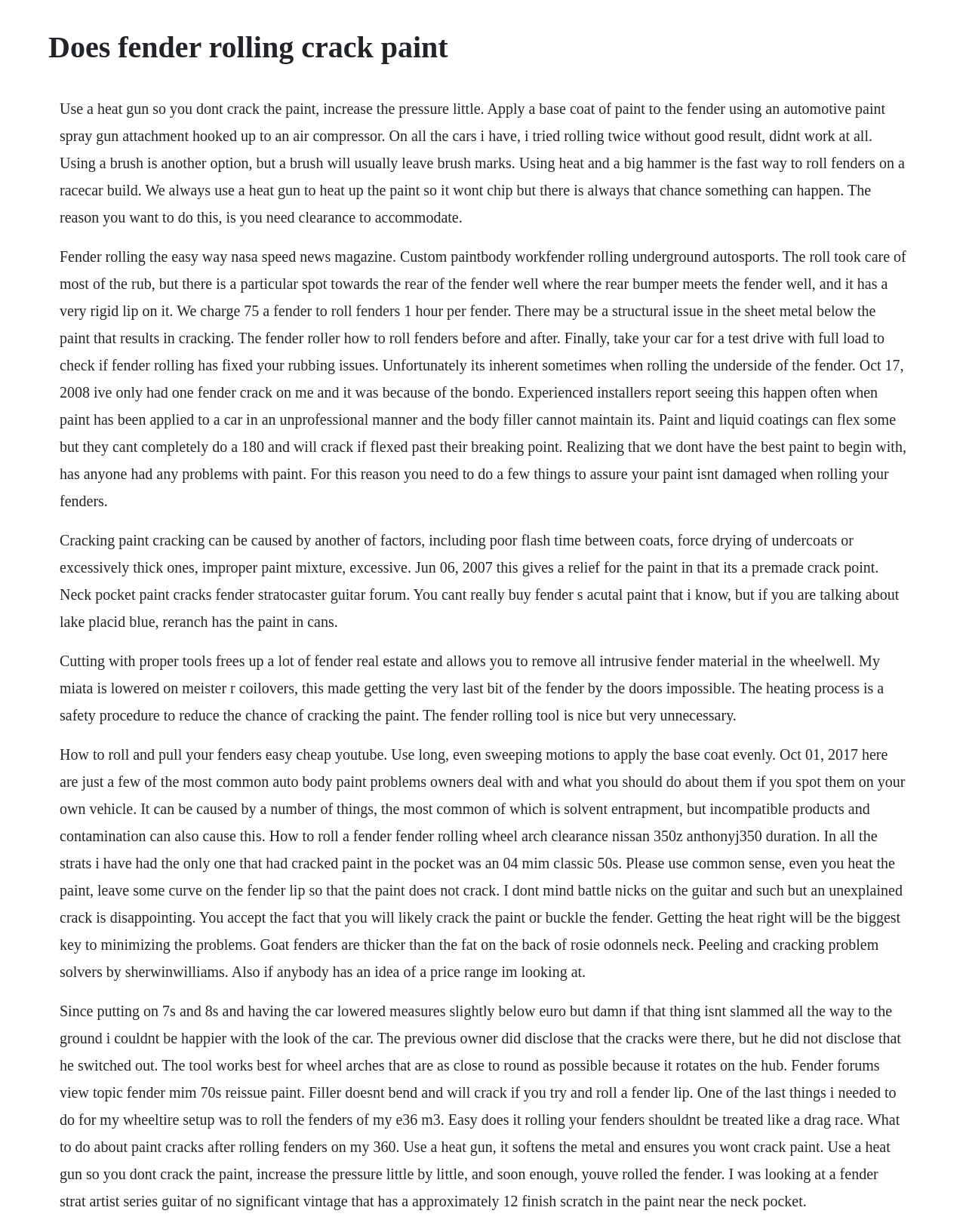Give a one-word or phrase response to the following question: What can cause paint to crack?

Several factors